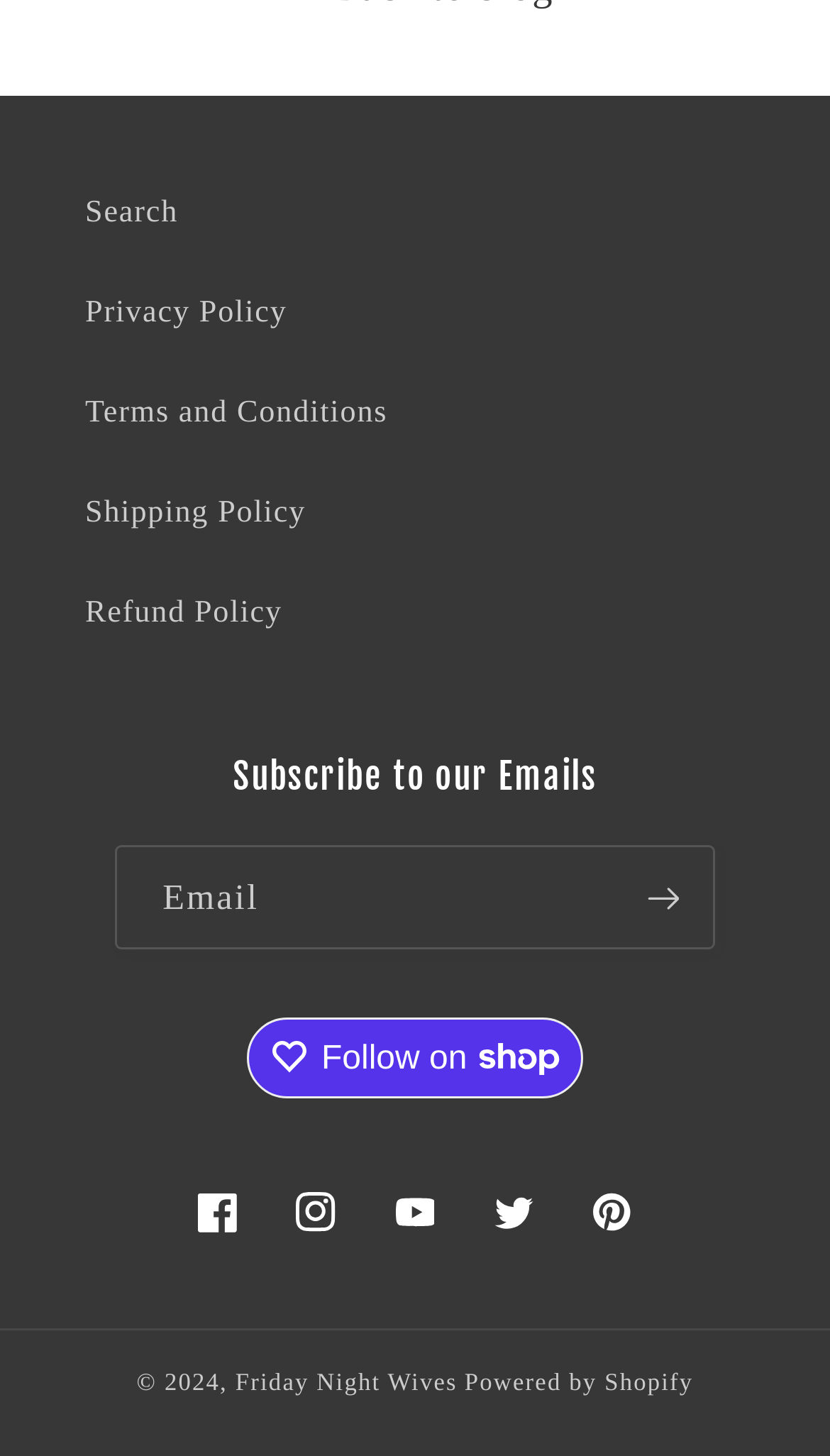Locate the bounding box coordinates of the area that needs to be clicked to fulfill the following instruction: "Subscribe to the newsletter". The coordinates should be in the format of four float numbers between 0 and 1, namely [left, top, right, bottom].

[0.74, 0.581, 0.858, 0.653]